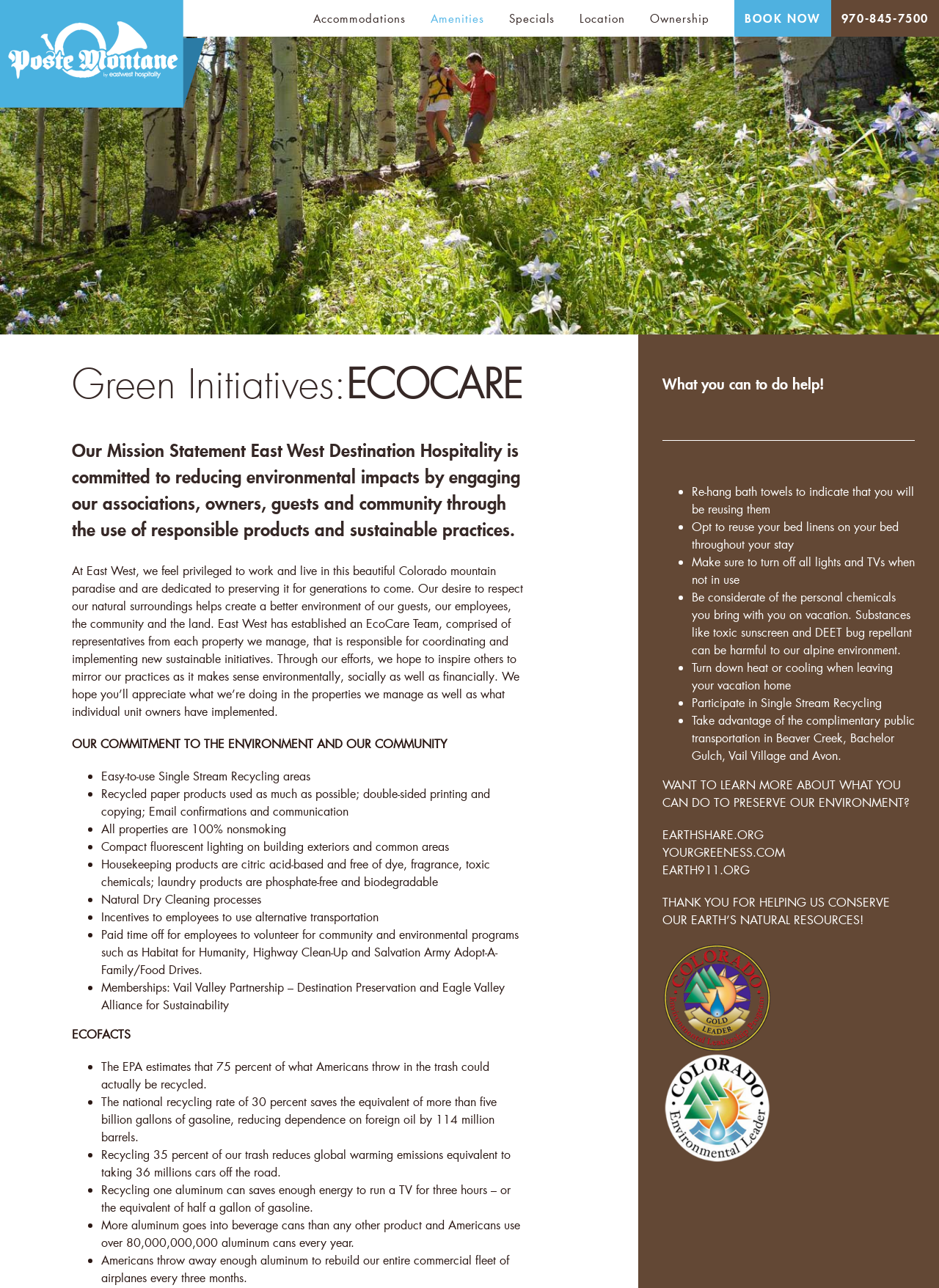Provide a thorough summary of the webpage.

The webpage is about the green initiatives and environmental efforts of Poste Montane, a lodging in Beaver Creek, Colorado. At the top of the page, there is a logo of Poste Montane, followed by a main menu with links to various sections such as Accommodations, Amenities, Specials, Location, and Ownership. On the top right, there is a phone number and a "BOOK NOW" button.

Below the menu, there is a heading "Green Initiatives: ECOCARE" and a mission statement that explains the company's commitment to reducing environmental impacts. The mission statement is followed by a paragraph of text that describes the company's efforts to preserve the natural surroundings and create a better environment for guests, employees, and the community.

The page then lists the company's commitment to the environment and community, including the use of single-stream recycling, recycled paper products, and energy-efficient lighting. There are also several bullet points that highlight the company's eco-friendly practices, such as using citric acid-based cleaning products and providing incentives to employees to use alternative transportation.

The next section is titled "ECOFACTS" and provides several interesting facts about recycling, including the amount of energy saved by recycling and the impact of recycling on global warming emissions.

The page then shifts its focus to what visitors can do to help, with a heading "What you can do to help!" and a list of suggestions, including re-hanging bath towels, opting to reuse bed linens, turning off lights and TVs when not in use, and participating in single-stream recycling.

Finally, there are several links to external websites that provide more information on environmental conservation, including earthshare.org, yourgreeness.com, and earth911.org. The page ends with a thank-you message for helping to conserve natural resources and a few images.